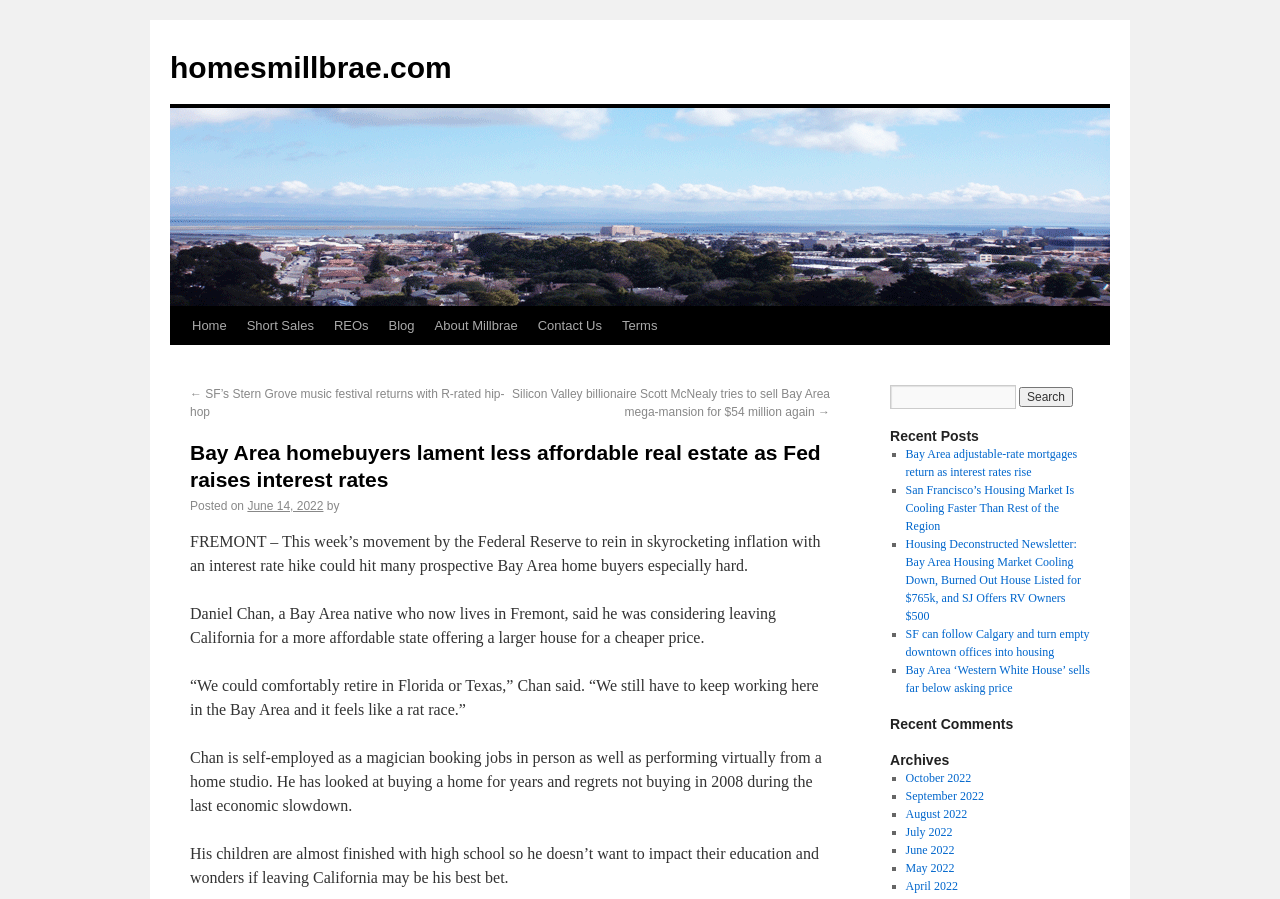Determine the bounding box coordinates of the element's region needed to click to follow the instruction: "Read the latest news". Provide these coordinates as four float numbers between 0 and 1, formatted as [left, top, right, bottom].

[0.148, 0.488, 0.648, 0.549]